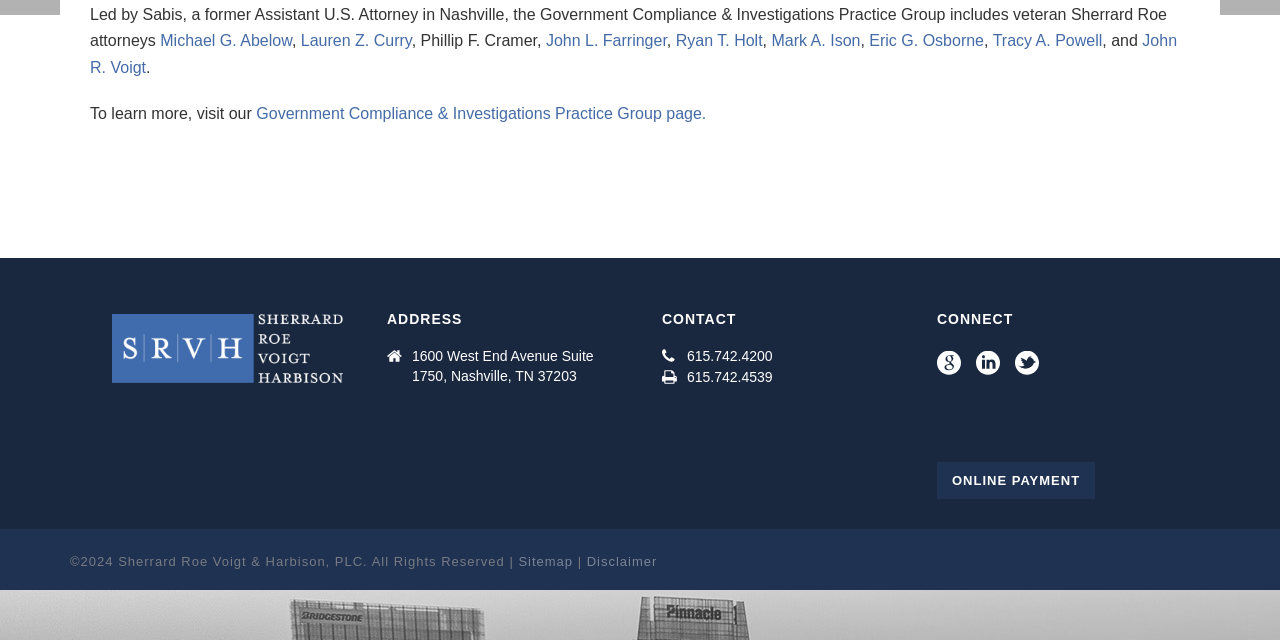Using the provided description privacy policy, find the bounding box coordinates for the UI element. Provide the coordinates in (top-left x, top-left y, bottom-right x, bottom-right y) format, ensuring all values are between 0 and 1.

None